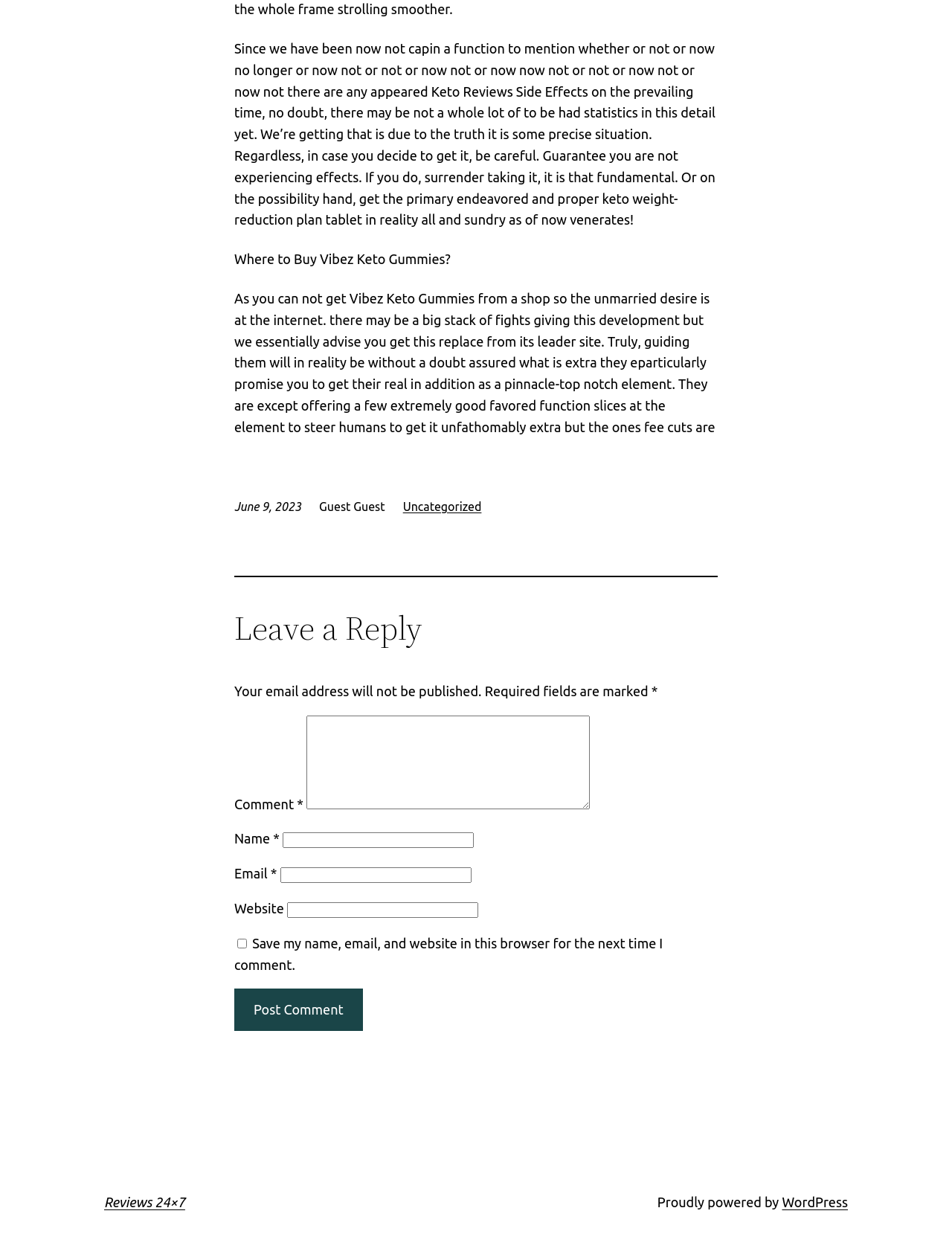Please provide a one-word or short phrase answer to the question:
What is the purpose of the website?

Reviews